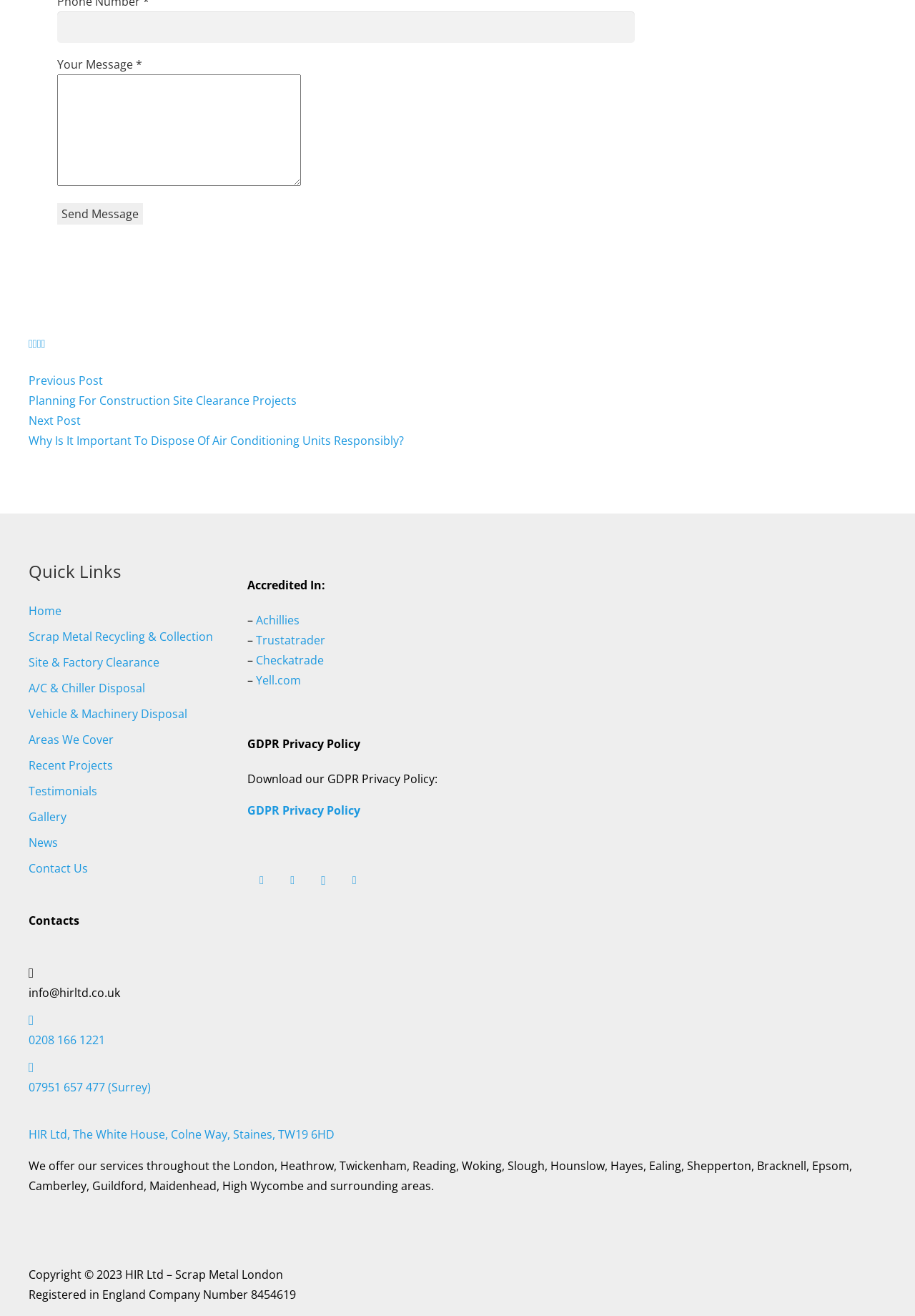Locate the bounding box coordinates of the area you need to click to fulfill this instruction: 'Enter phone number'. The coordinates must be in the form of four float numbers ranging from 0 to 1: [left, top, right, bottom].

[0.062, 0.008, 0.694, 0.033]